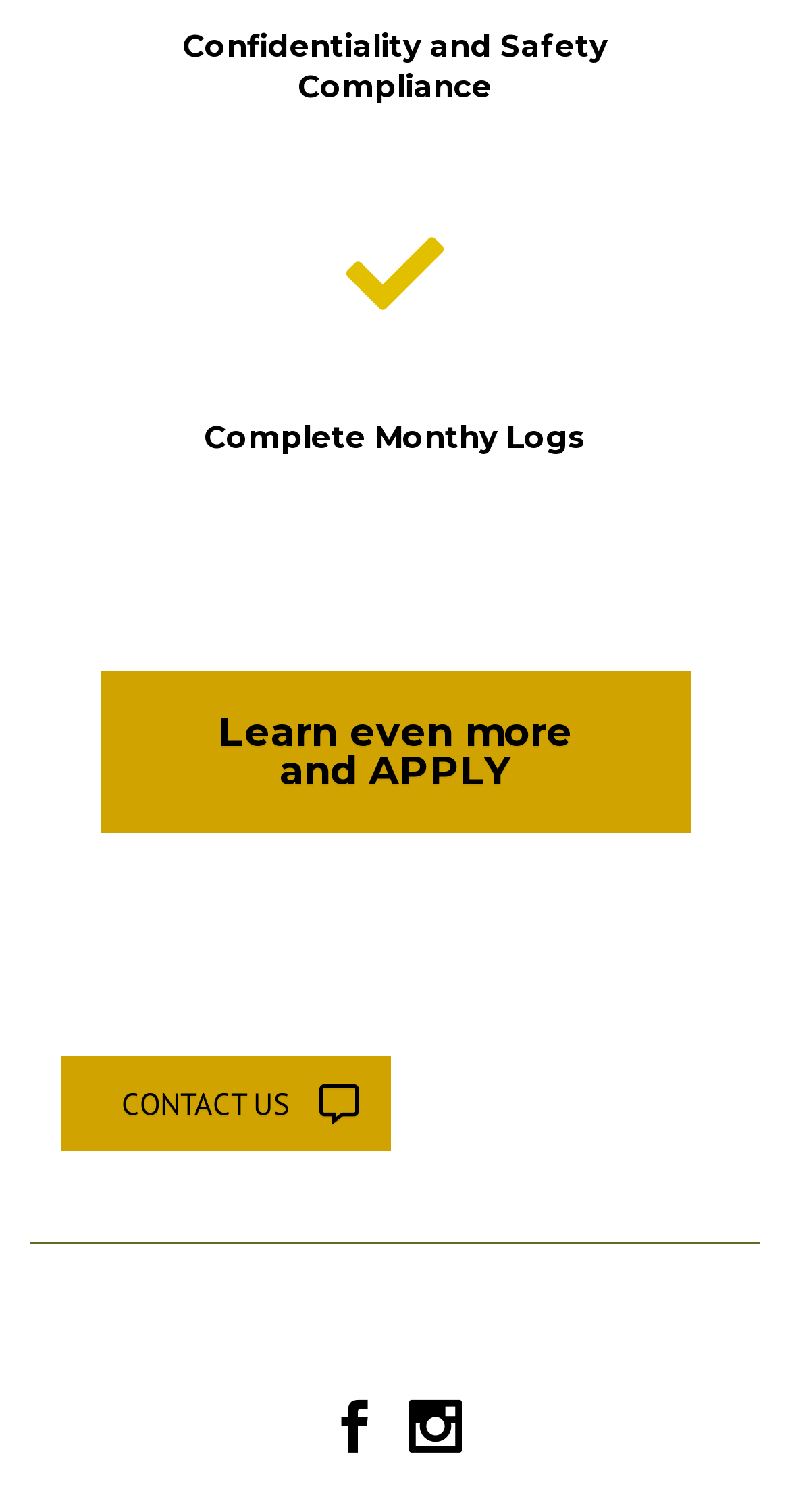Identify the bounding box of the HTML element described here: "CONTACT US". Provide the coordinates as four float numbers between 0 and 1: [left, top, right, bottom].

[0.077, 0.699, 0.495, 0.762]